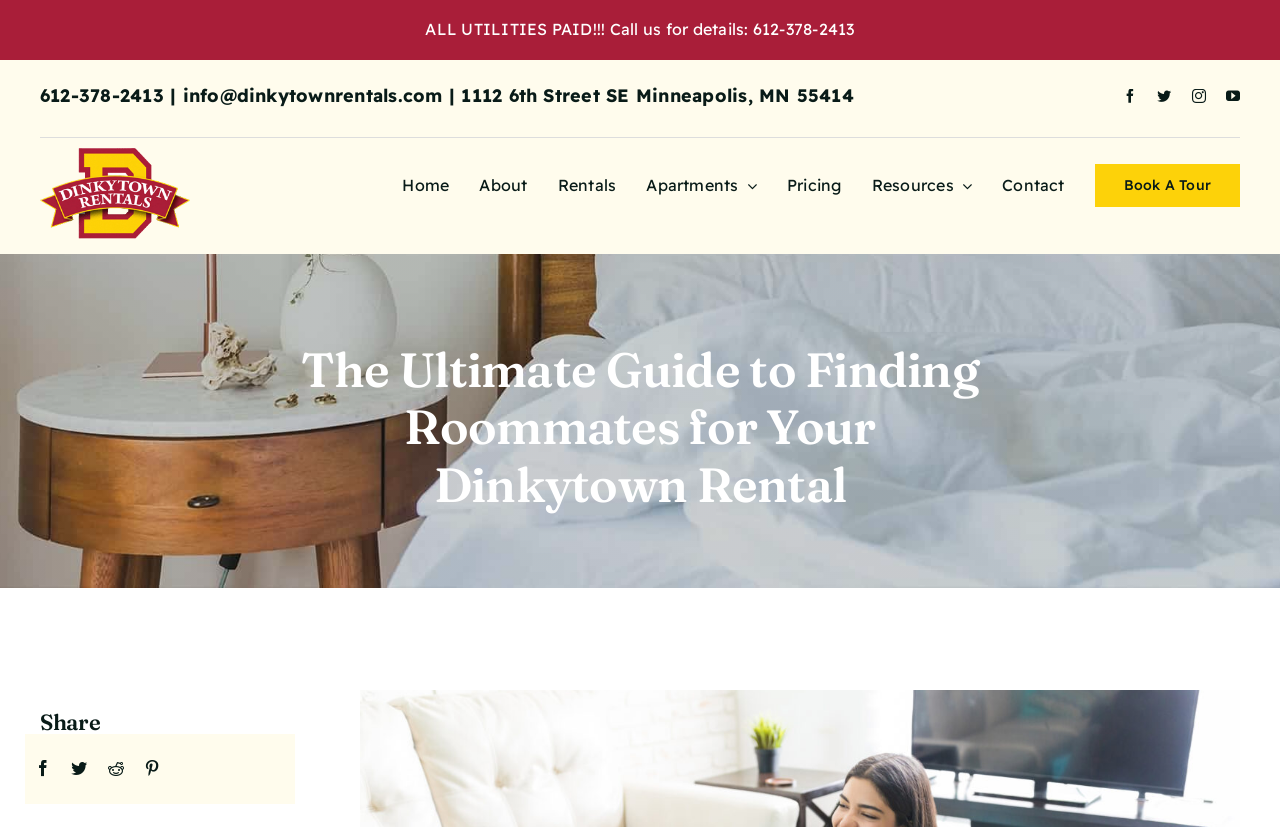How many social media links are present?
Provide a one-word or short-phrase answer based on the image.

5